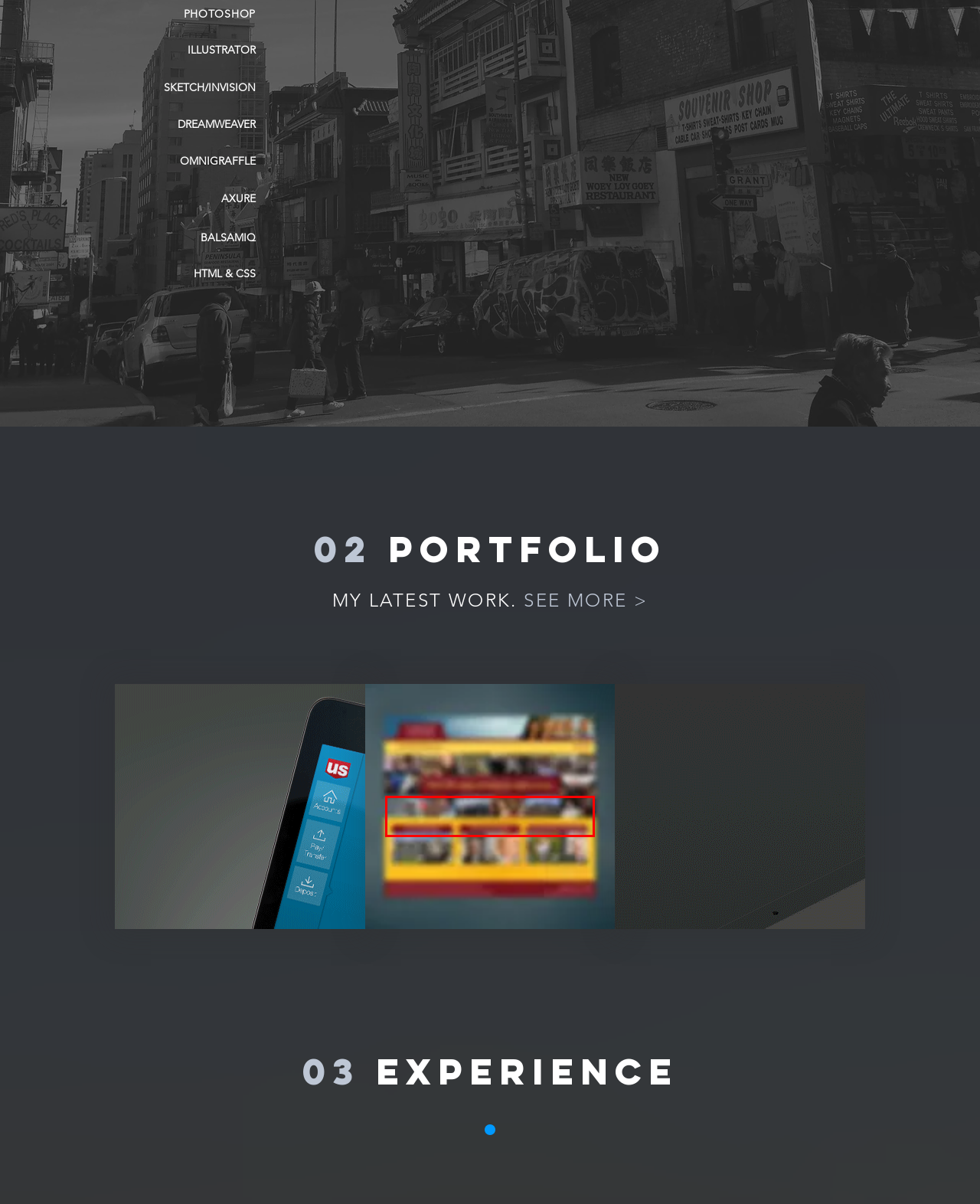Identify the text within the red bounding box on the webpage screenshot and generate the extracted text content.

Carlson School of Management MBA Program admission's presentation. Created interface and visual. Worked closely with Flash developer on specifics of interactions.